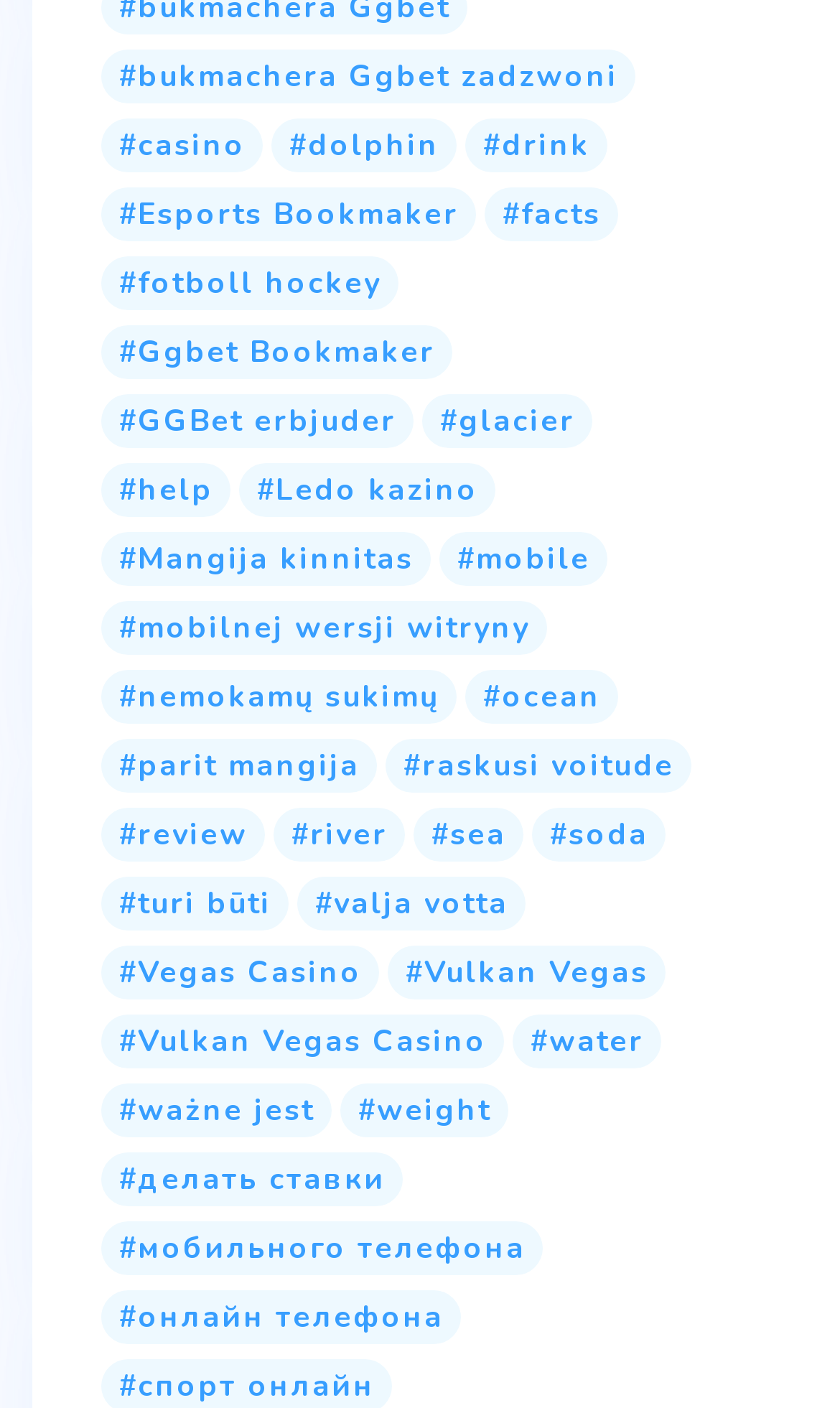Locate the bounding box coordinates of the element I should click to achieve the following instruction: "click on Ggbet zadzwoni".

[0.121, 0.035, 0.756, 0.073]